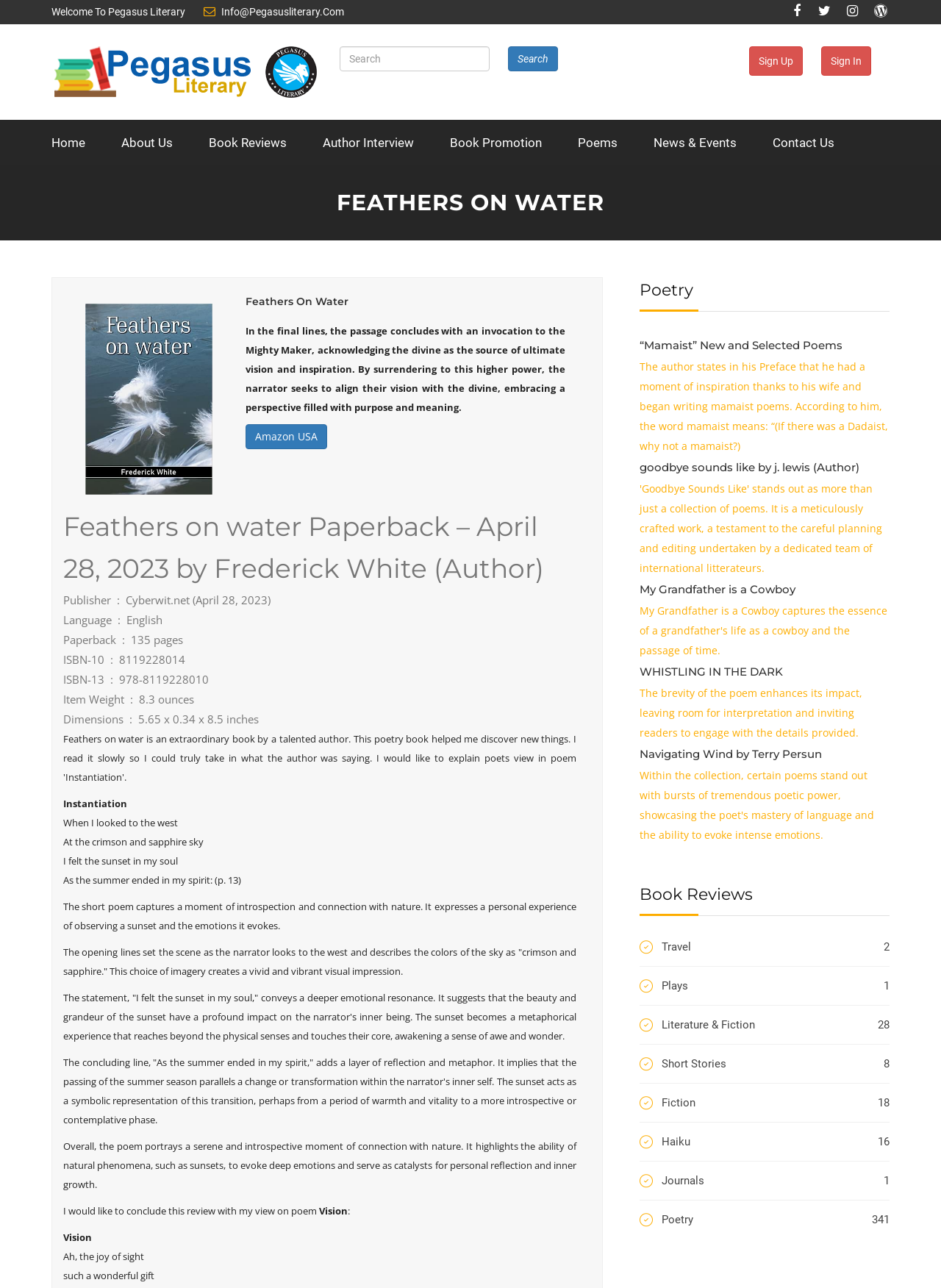Bounding box coordinates should be in the format (top-left x, top-left y, bottom-right x, bottom-right y) and all values should be floating point numbers between 0 and 1. Determine the bounding box coordinate for the UI element described as: info@pegasusliterary.com

[0.216, 0.005, 0.366, 0.014]